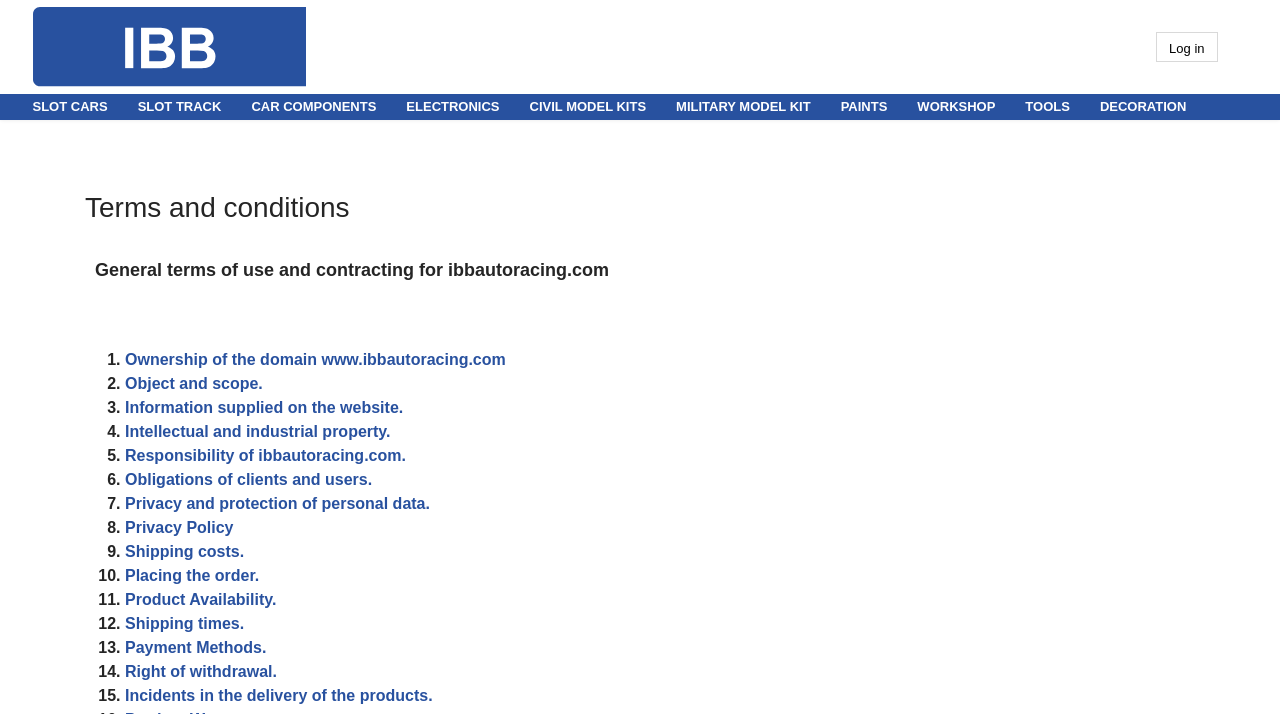What are the categories of products available on the website?
Respond to the question with a well-detailed and thorough answer.

The categories of products available on the website are listed as links on the top navigation bar, which include Slot cars, Slot track, Car components, Electronics, Civil model kits, Military model kits, Paints, Workshop, Tools, and Decoration.